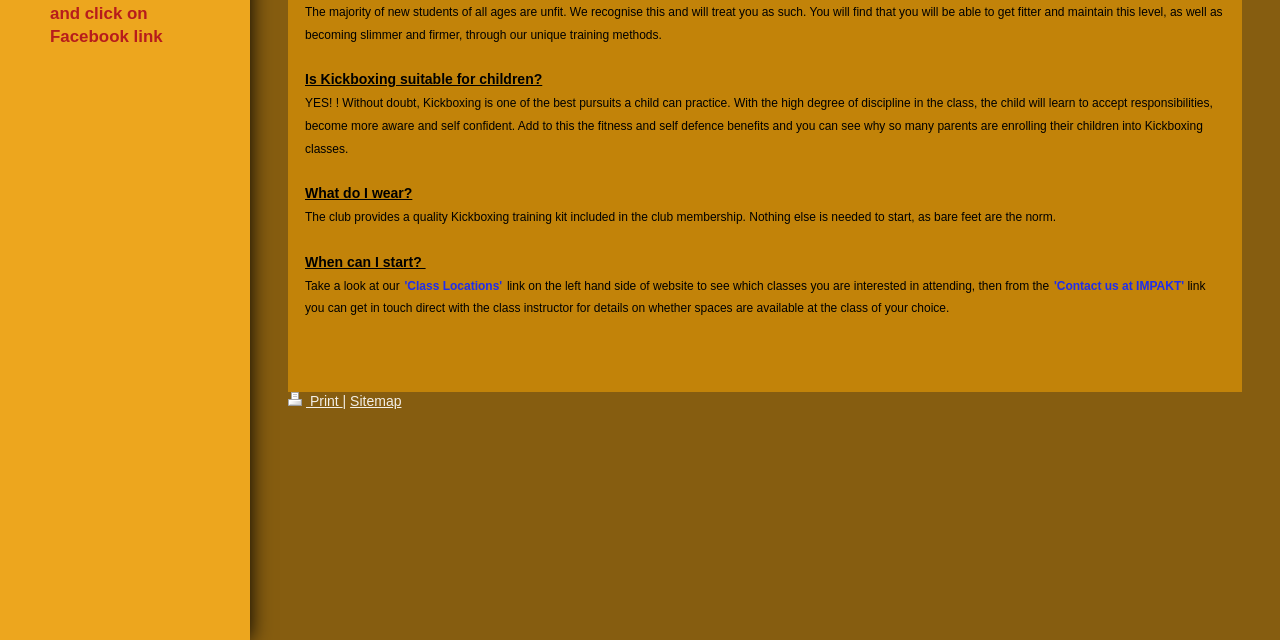Find the bounding box of the web element that fits this description: "Print".

[0.225, 0.614, 0.268, 0.639]